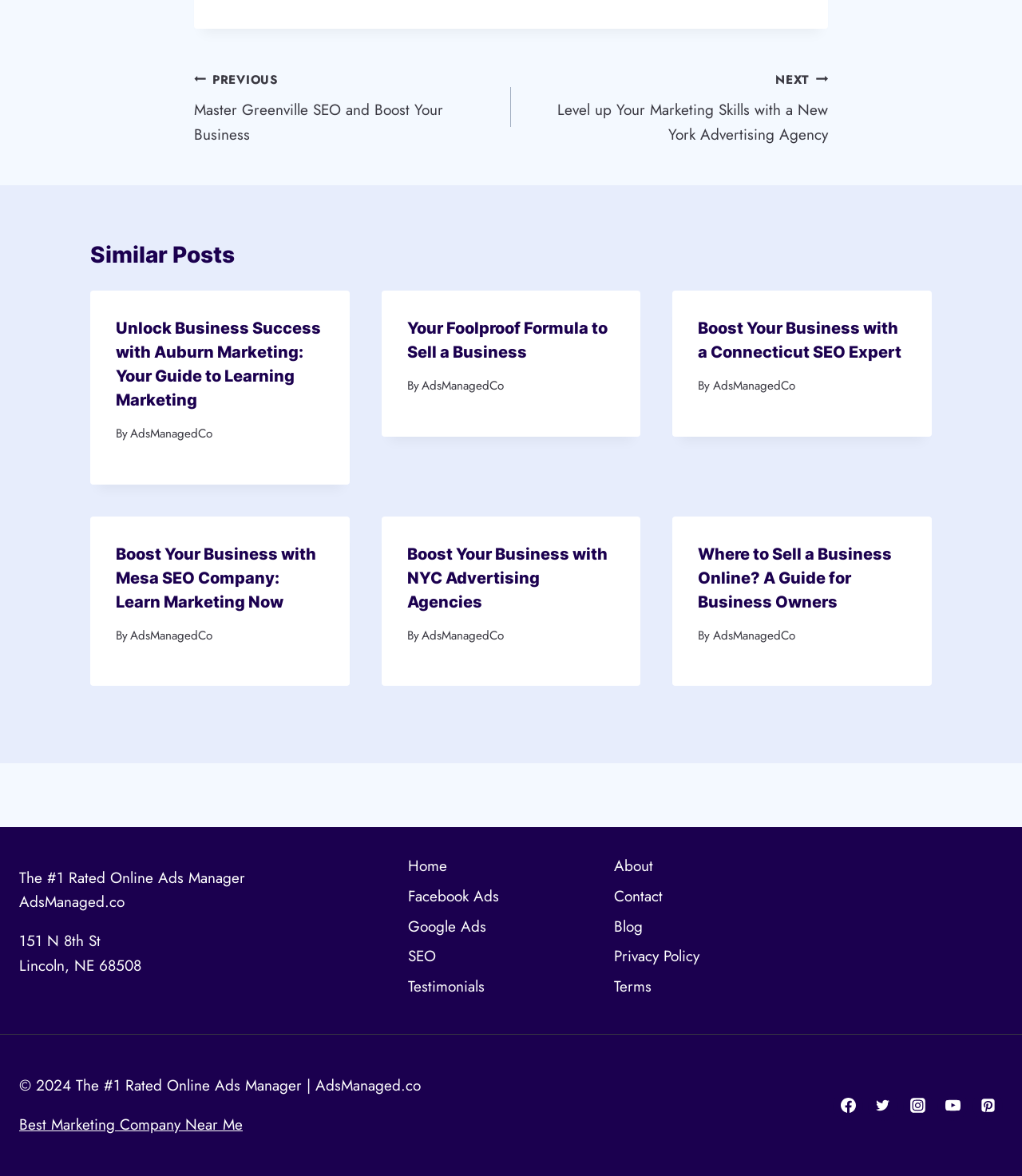Based on the image, please elaborate on the answer to the following question:
What is the author of the first similar post?

I looked at the first article element under the 'Similar Posts' heading and found the 'By' text followed by a link to 'AdsManagedCo', which indicates the author of the post.